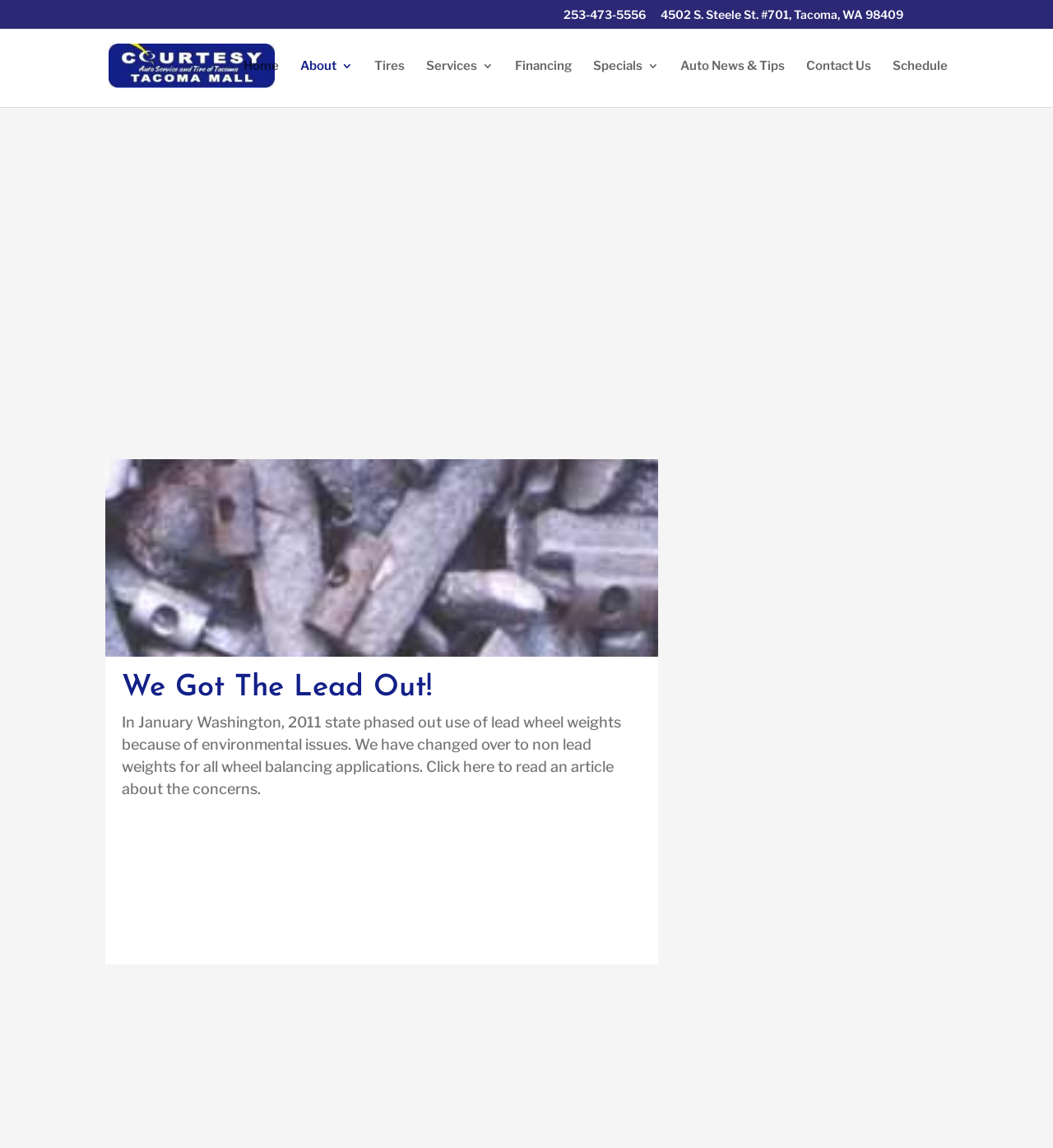Respond with a single word or phrase:
What is the name of the award presented by the Tacoma-Pierce County Chamber?

Tahoma Business Environmental Award